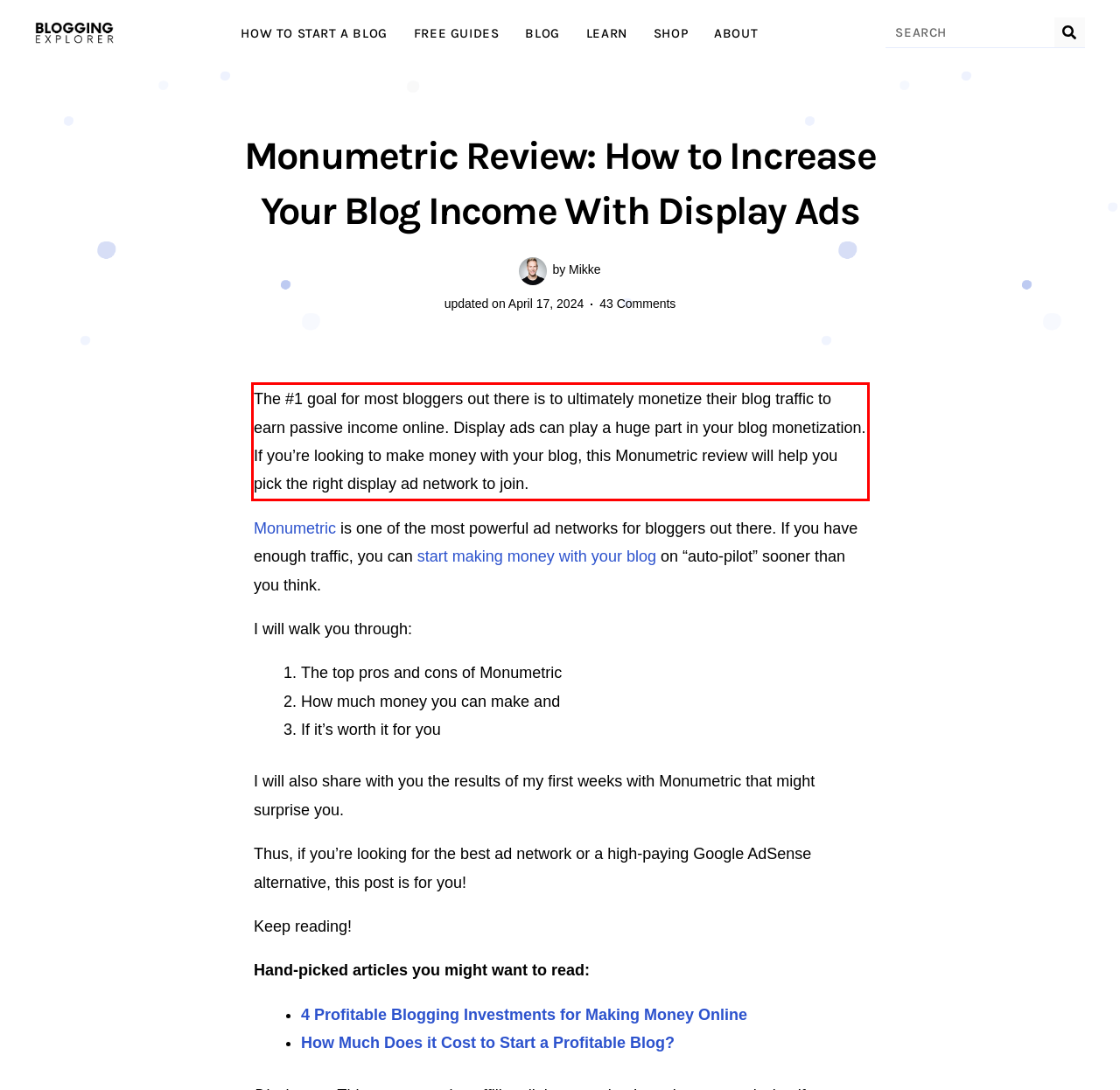There is a UI element on the webpage screenshot marked by a red bounding box. Extract and generate the text content from within this red box.

The #1 goal for most bloggers out there is to ultimately monetize their blog traffic to earn passive income online. Display ads can play a huge part in your blog monetization. If you’re looking to make money with your blog, this Monumetric review will help you pick the right display ad network to join.